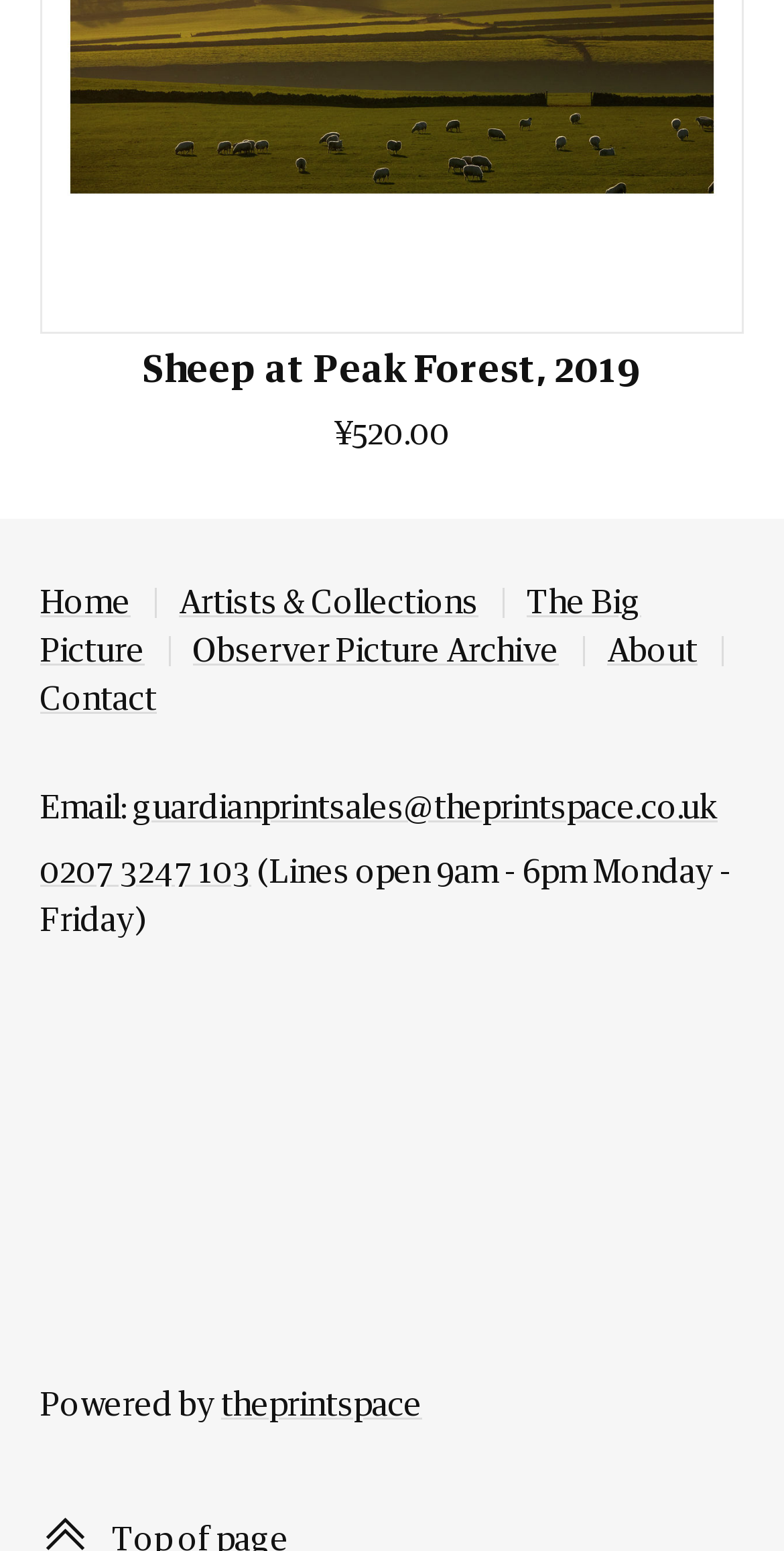What is the email address for print sales?
Refer to the image and offer an in-depth and detailed answer to the question.

I found the email address by looking at the link element with the text 'Email:' and its adjacent link element with the email address.